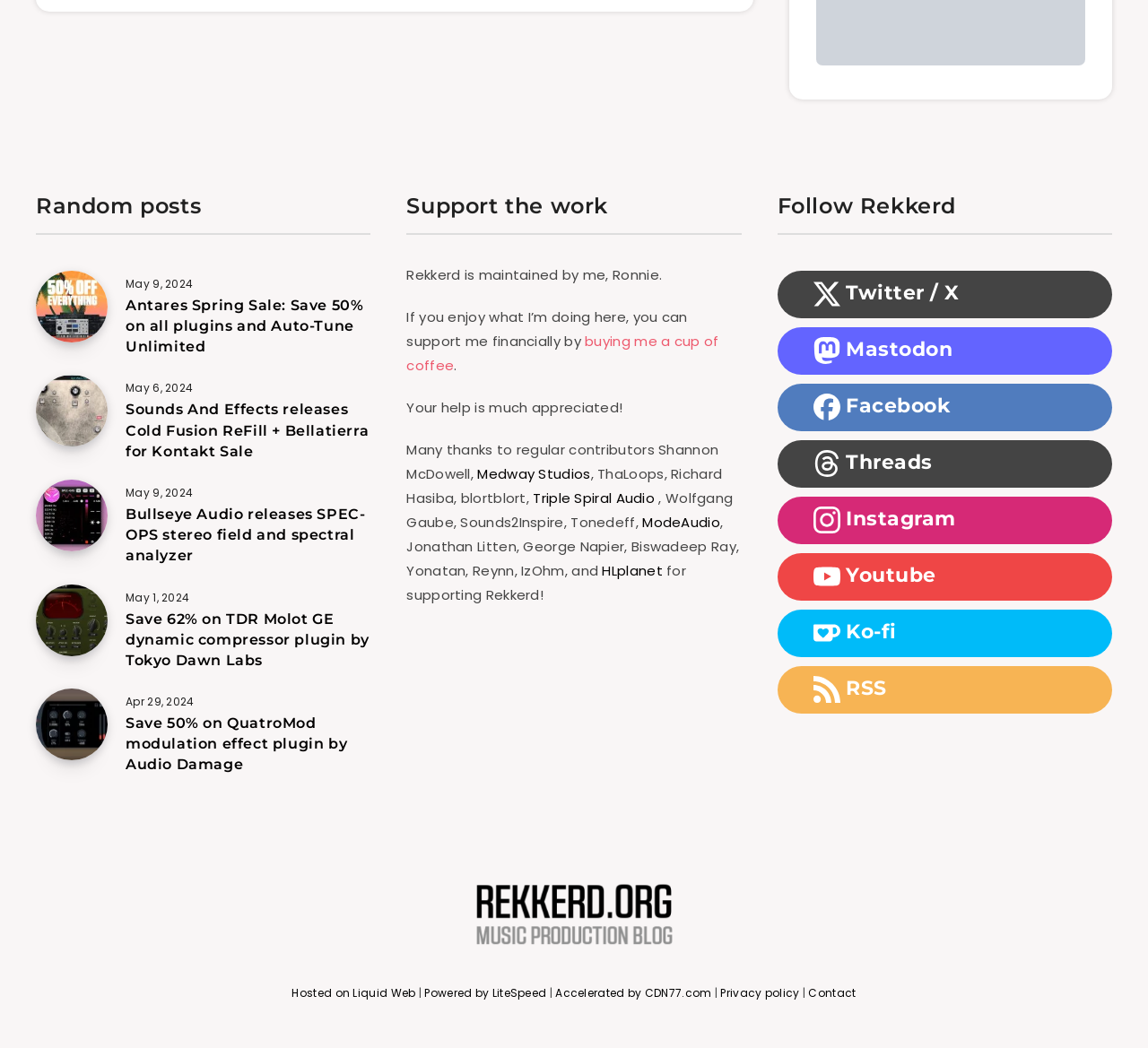Pinpoint the bounding box coordinates of the area that must be clicked to complete this instruction: "Click on the 'Plugin Boutique' link".

[0.711, 0.049, 0.945, 0.067]